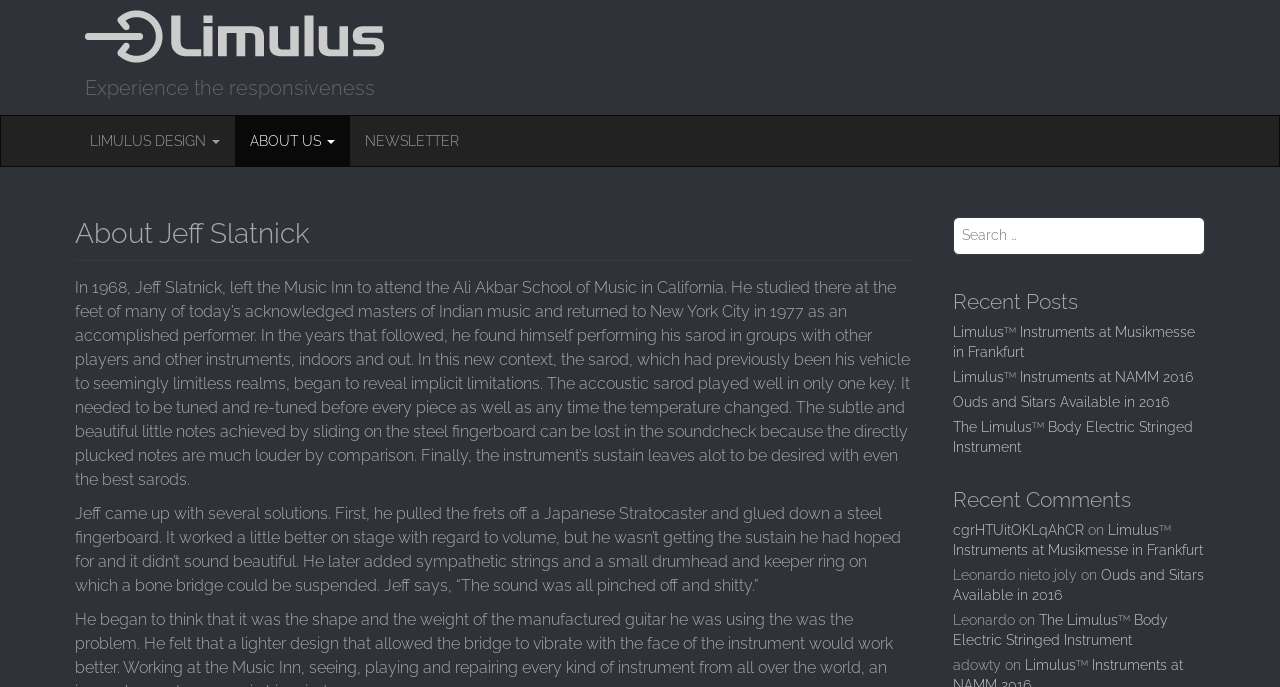Extract the main headline from the webpage and generate its text.

About Jeff Slatnick